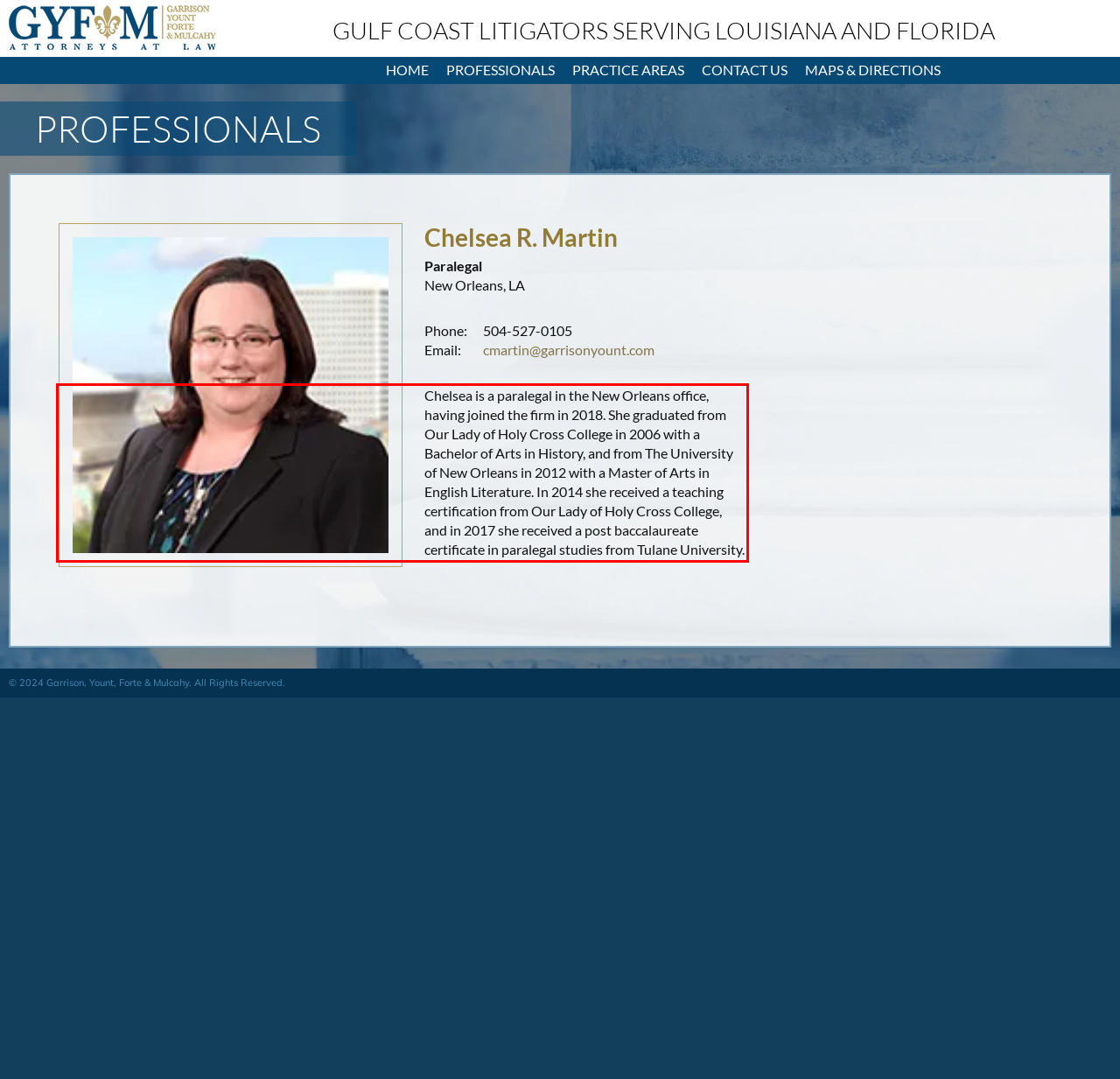There is a UI element on the webpage screenshot marked by a red bounding box. Extract and generate the text content from within this red box.

Chelsea is a paralegal in the New Orleans office, having joined the firm in 2018. She graduated from Our Lady of Holy Cross College in 2006 with a Bachelor of Arts in History, and from The University of New Orleans in 2012 with a Master of Arts in English Literature. In 2014 she received a teaching certification from Our Lady of Holy Cross College, and in 2017 she received a post baccalaureate certificate in paralegal studies from Tulane University.